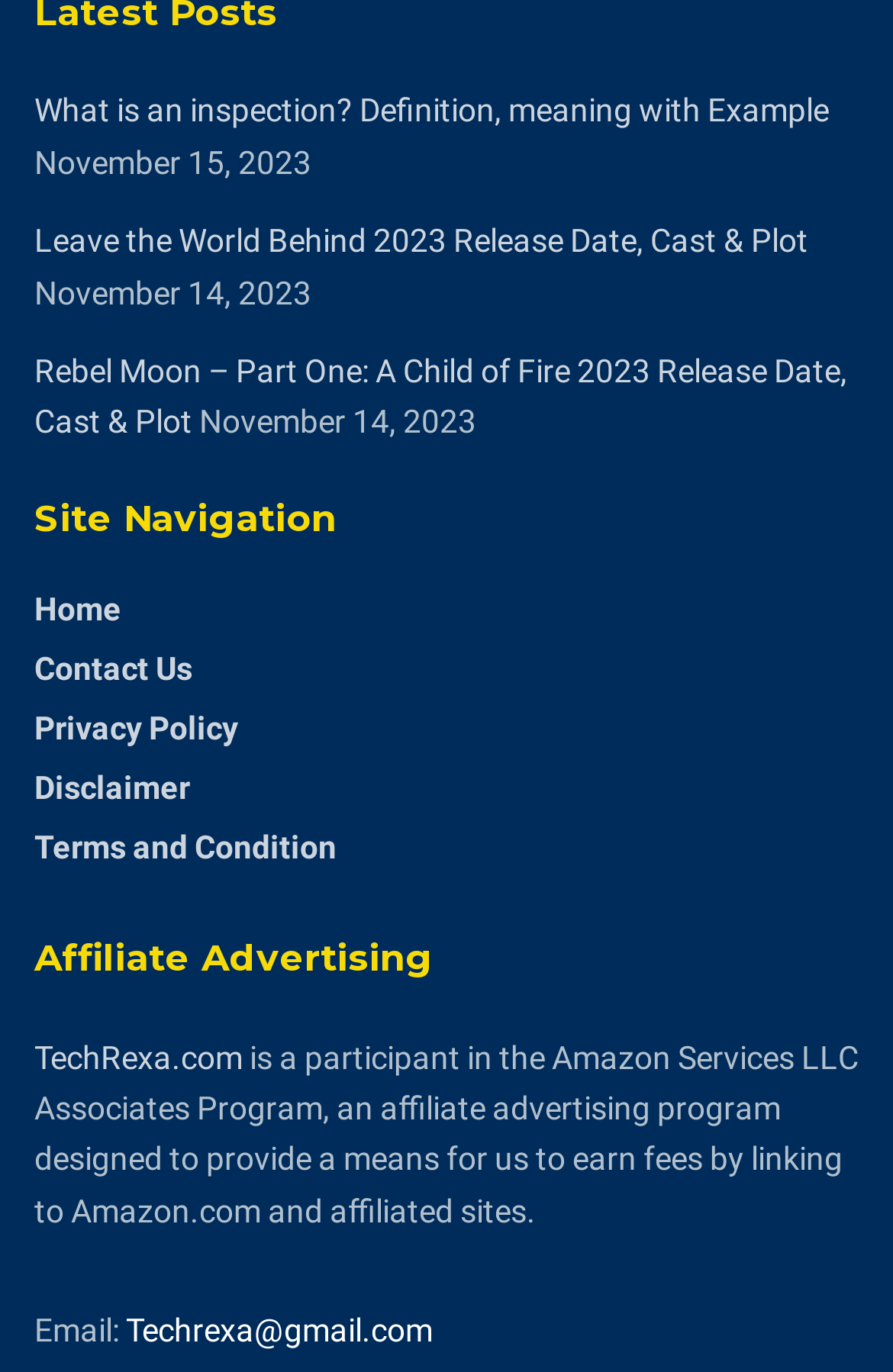Find the bounding box coordinates of the element to click in order to complete this instruction: "Contact us". The bounding box coordinates must be four float numbers between 0 and 1, denoted as [left, top, right, bottom].

[0.038, 0.474, 0.215, 0.501]